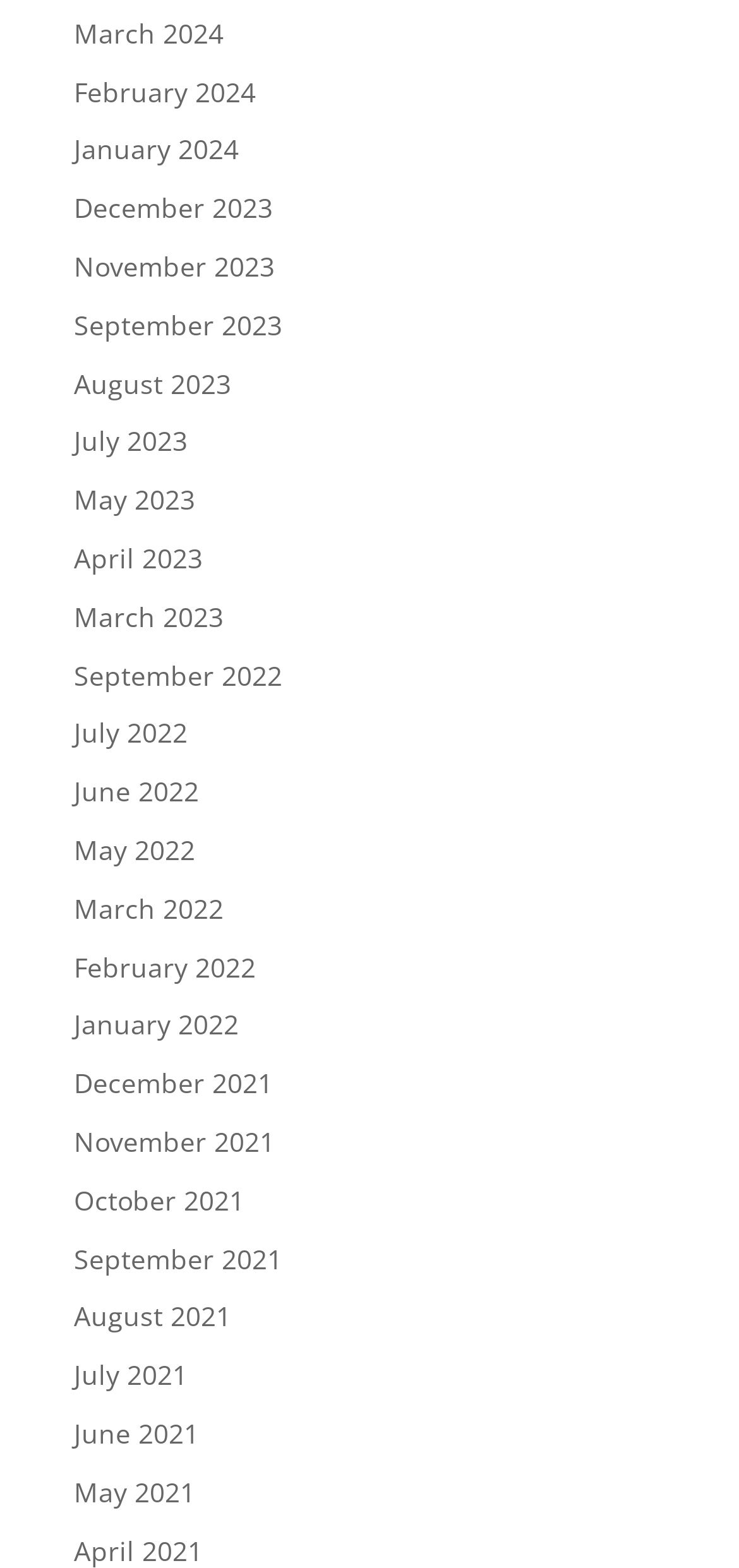Determine the bounding box coordinates of the clickable element to complete this instruction: "access April 2021". Provide the coordinates in the format of four float numbers between 0 and 1, [left, top, right, bottom].

[0.1, 0.977, 0.274, 1.0]